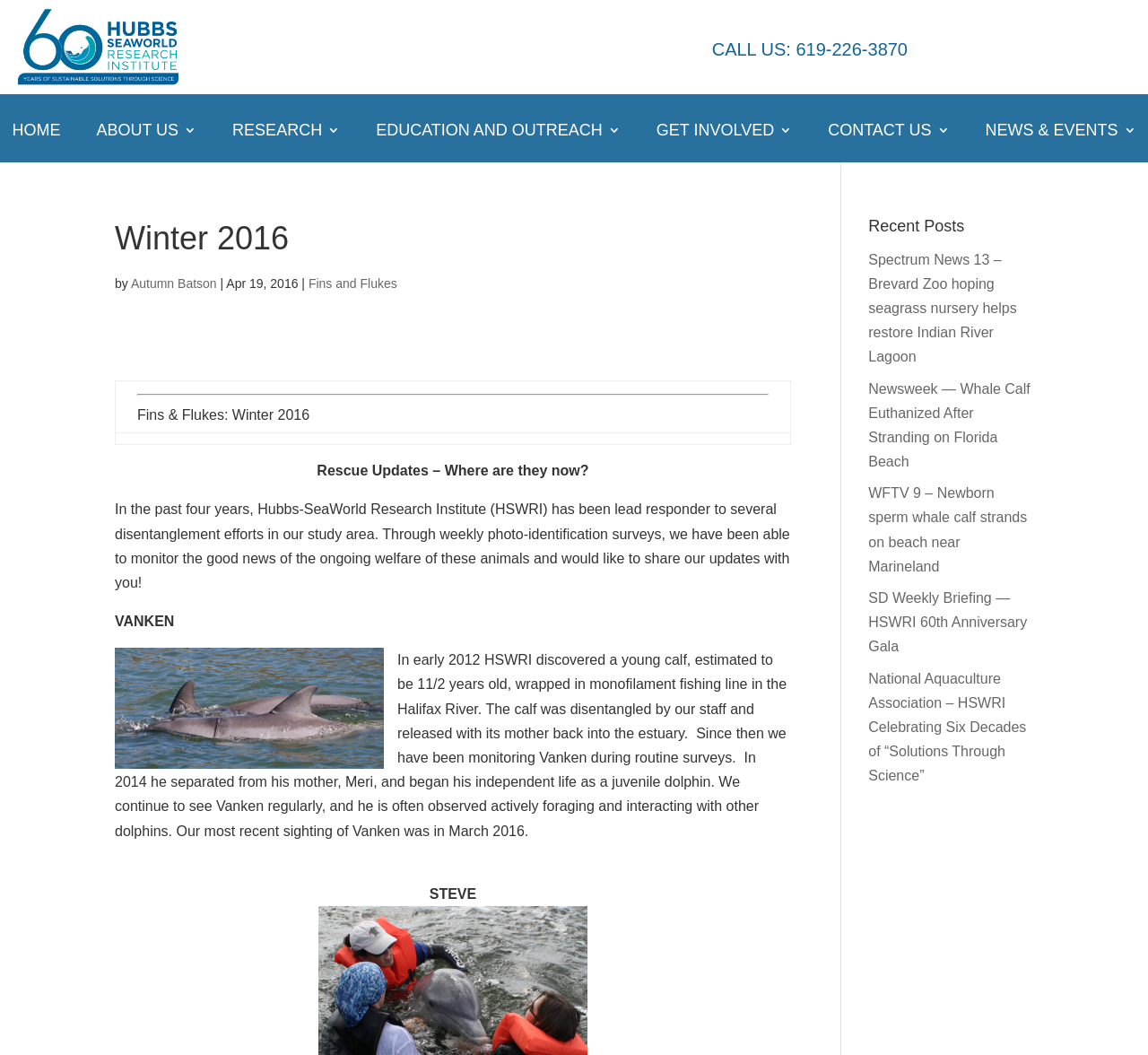Can you show the bounding box coordinates of the region to click on to complete the task described in the instruction: "Click on the 'Künstler' link"?

None